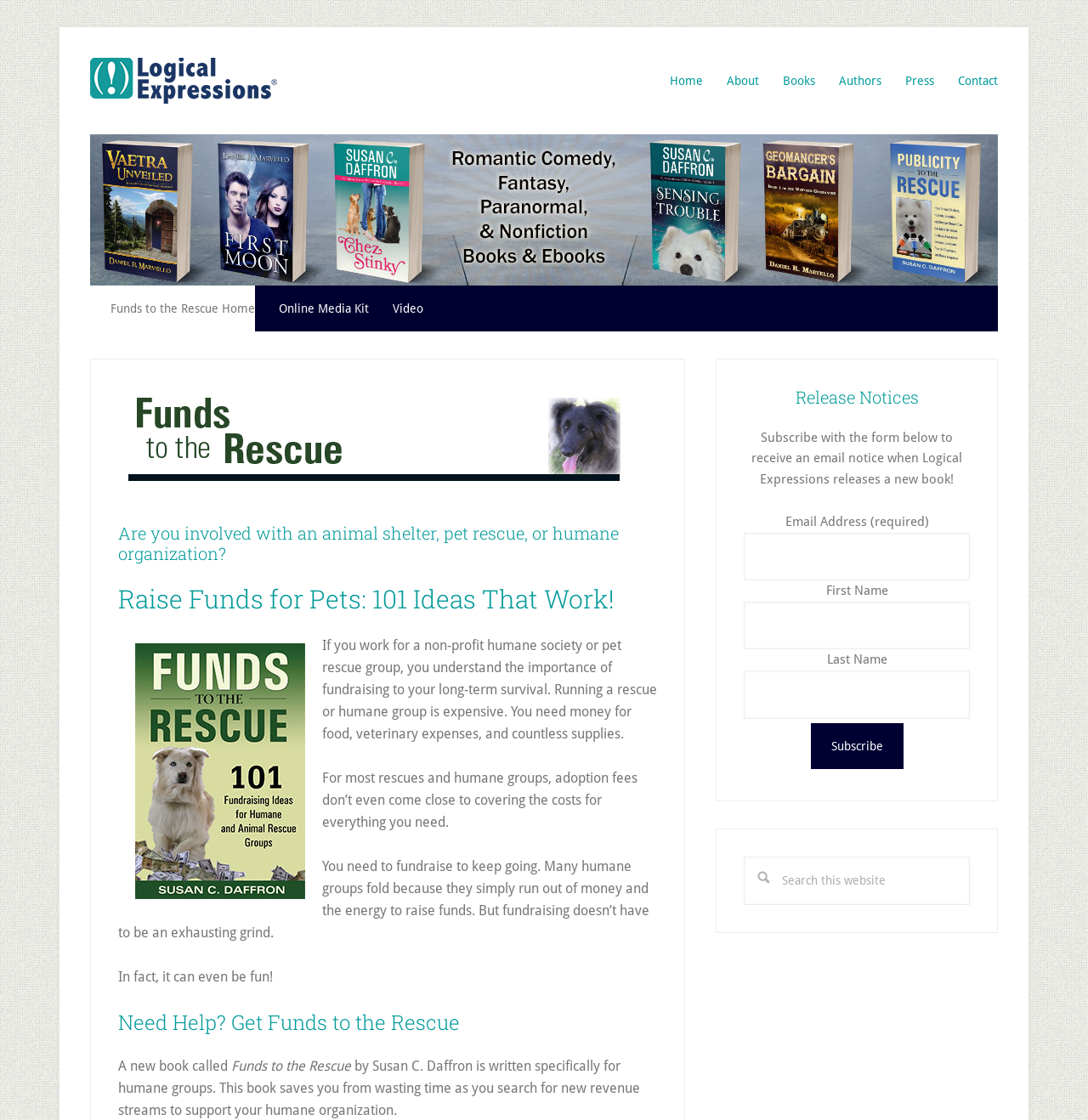Provide the bounding box coordinates for the specified HTML element described in this description: "Online Media Kit". The coordinates should be four float numbers ranging from 0 to 1, in the format [left, top, right, bottom].

[0.238, 0.255, 0.339, 0.296]